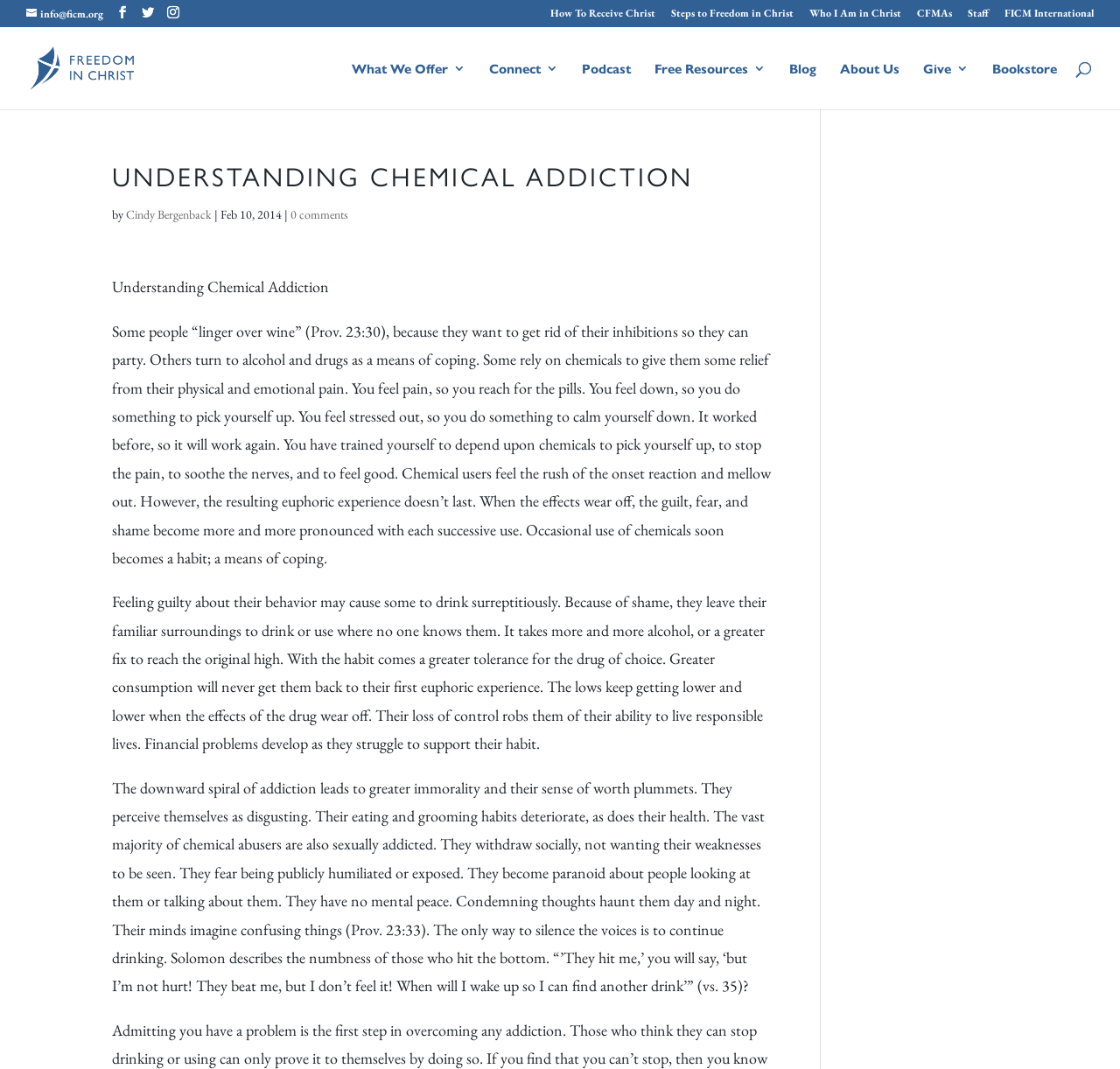Can you find the bounding box coordinates for the element that needs to be clicked to execute this instruction: "Read the 'Understanding Chemical Addiction' article"? The coordinates should be given as four float numbers between 0 and 1, i.e., [left, top, right, bottom].

[0.1, 0.259, 0.294, 0.278]